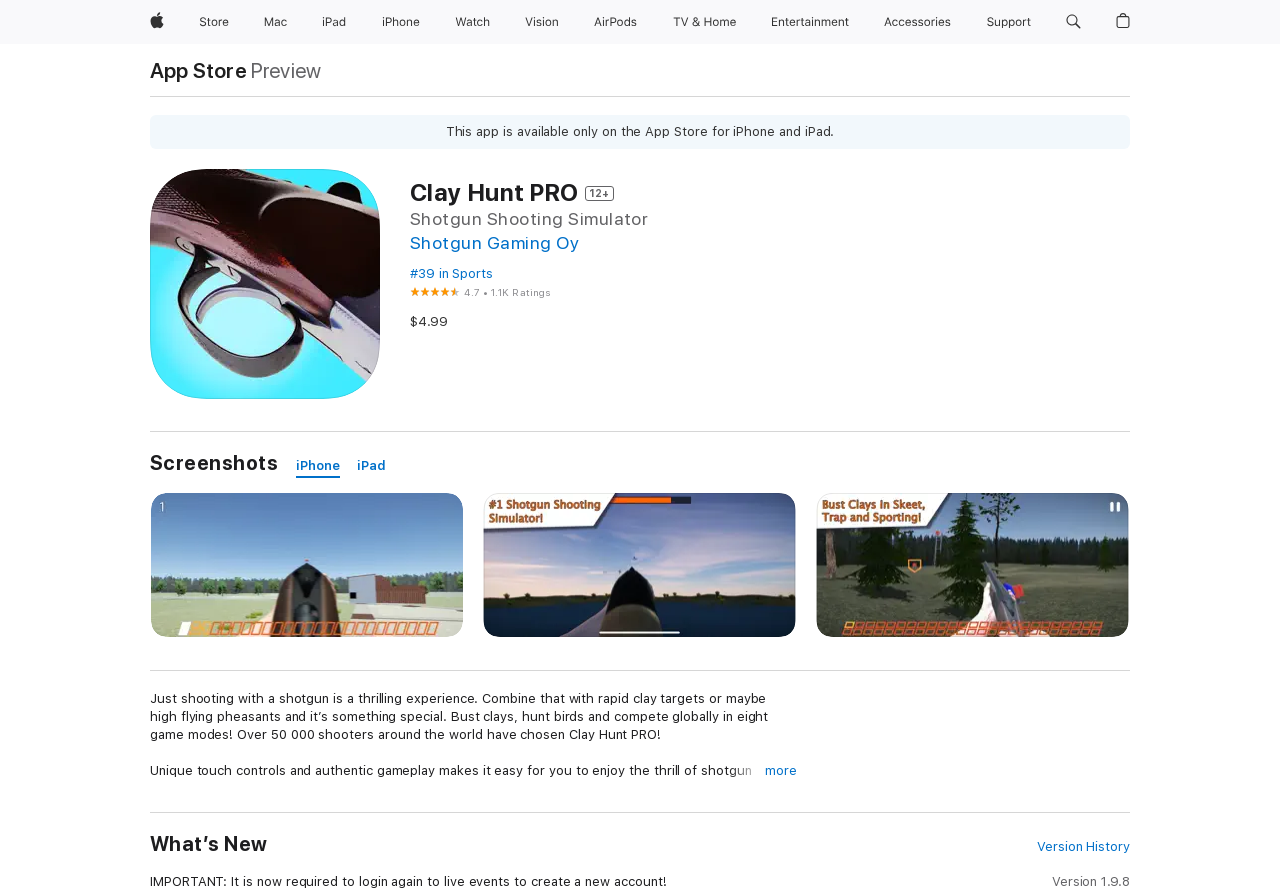Pinpoint the bounding box coordinates of the clickable area needed to execute the instruction: "Click Apple". The coordinates should be specified as four float numbers between 0 and 1, i.e., [left, top, right, bottom].

[0.111, 0.0, 0.134, 0.049]